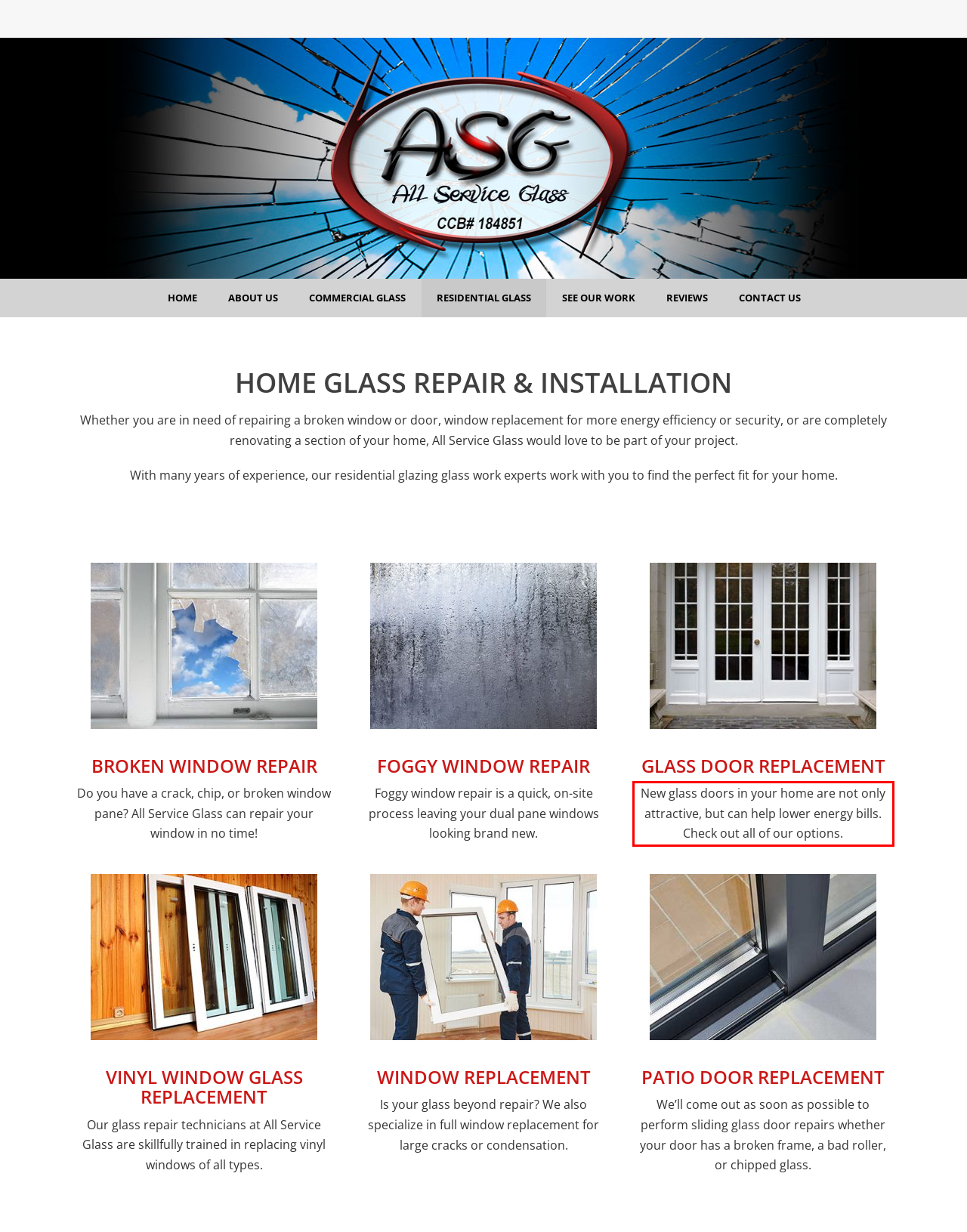Within the provided webpage screenshot, find the red rectangle bounding box and perform OCR to obtain the text content.

New glass doors in your home are not only attractive, but can help lower energy bills. Check out all of our options.